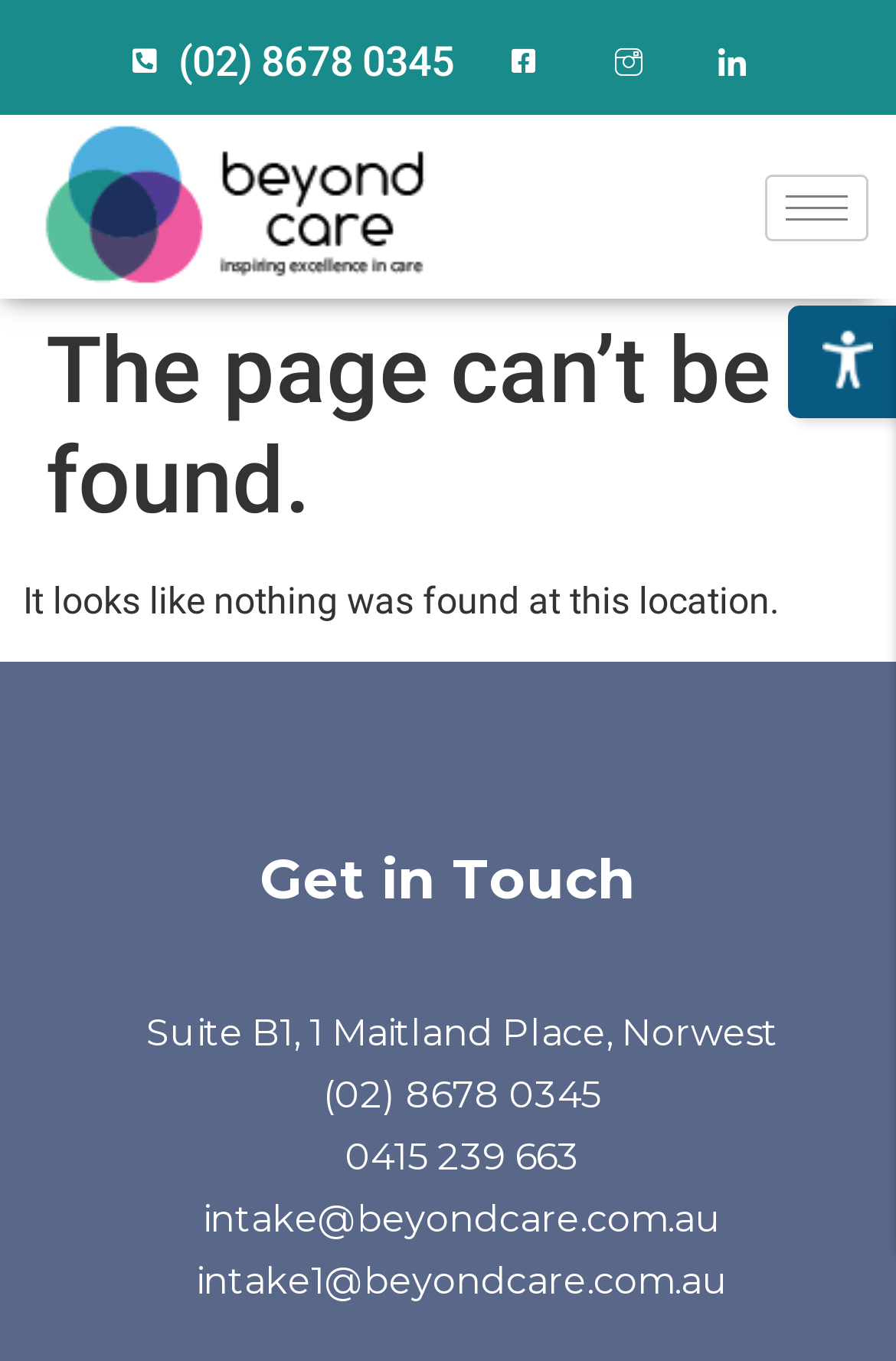Provide a brief response using a word or short phrase to this question:
What is the error message on the webpage?

The page can’t be found.